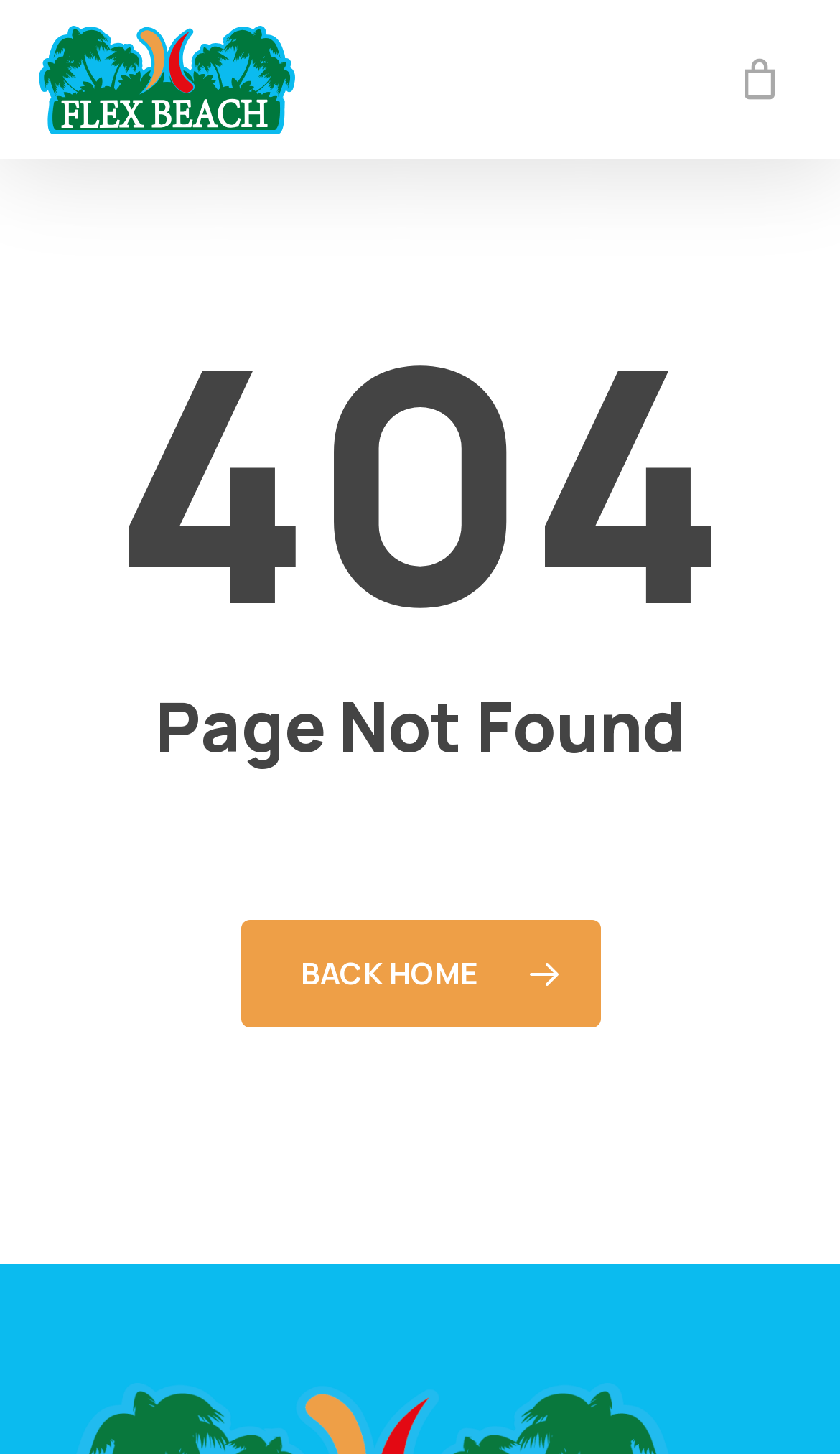Find the bounding box coordinates for the UI element whose description is: "Back Home". The coordinates should be four float numbers between 0 and 1, in the format [left, top, right, bottom].

[0.286, 0.633, 0.714, 0.707]